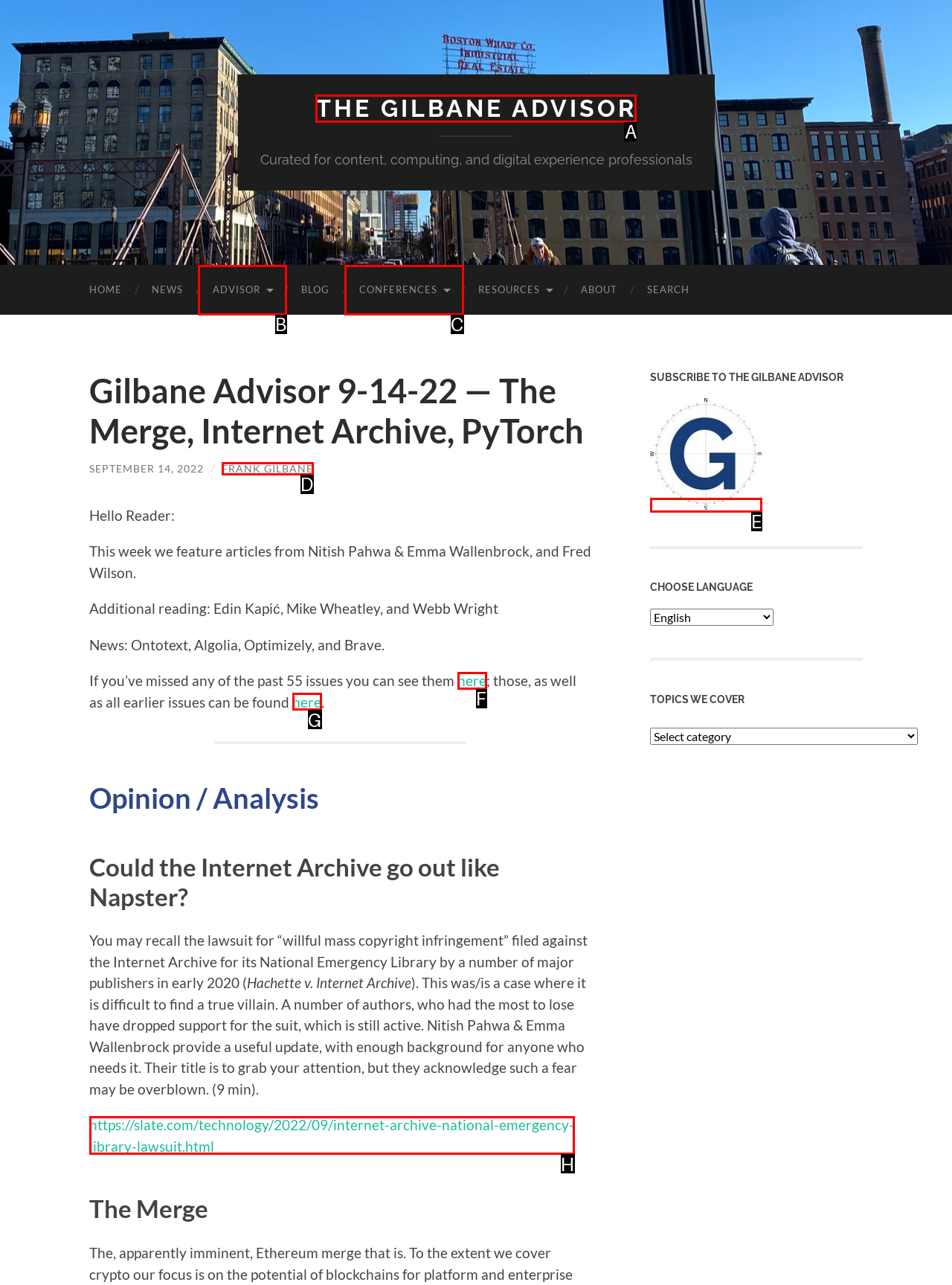Determine which option fits the following description: alt="Y Panda Corona Gorda"
Answer with the corresponding option's letter directly.

None